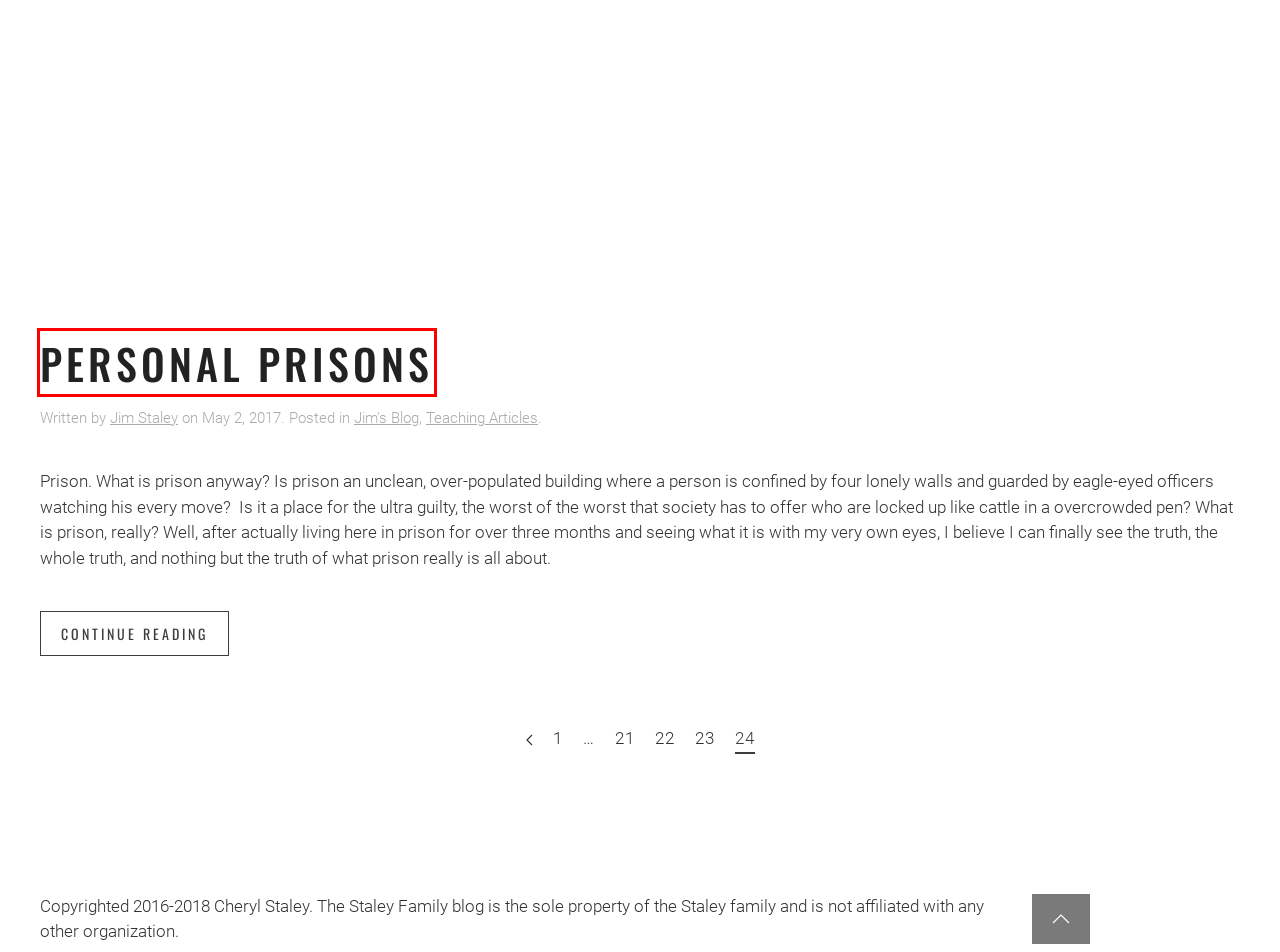You are provided with a screenshot of a webpage that has a red bounding box highlighting a UI element. Choose the most accurate webpage description that matches the new webpage after clicking the highlighted element. Here are your choices:
A. Dividing Soul and Spirit | Staley Family Ministries
B. Seated Together in Heavenly Places | Staley Family Ministries
C. The Feast of Tabernacles Part 3 | Staley Family Ministries
D. Check Mate? Don't Move! | Staley Family Ministries
E. Personal Prisons | Staley Family Ministries
F. The Power of "Power" | Staley Family Ministries
G. The Two Sided Coin Part 2 | Staley Family Ministries
H. Staley Family Ministries | Staley Family Ministries

E